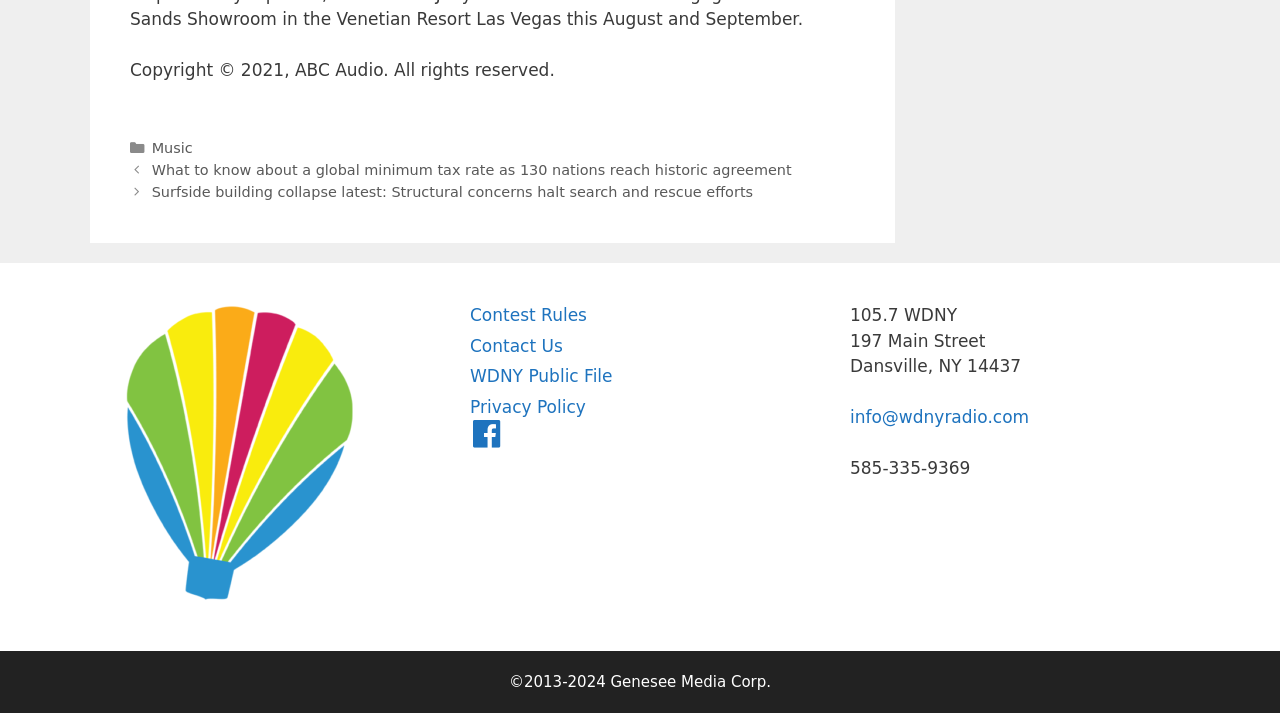Find the bounding box coordinates of the element's region that should be clicked in order to follow the given instruction: "Click on 'Music' category". The coordinates should consist of four float numbers between 0 and 1, i.e., [left, top, right, bottom].

[0.118, 0.197, 0.151, 0.219]